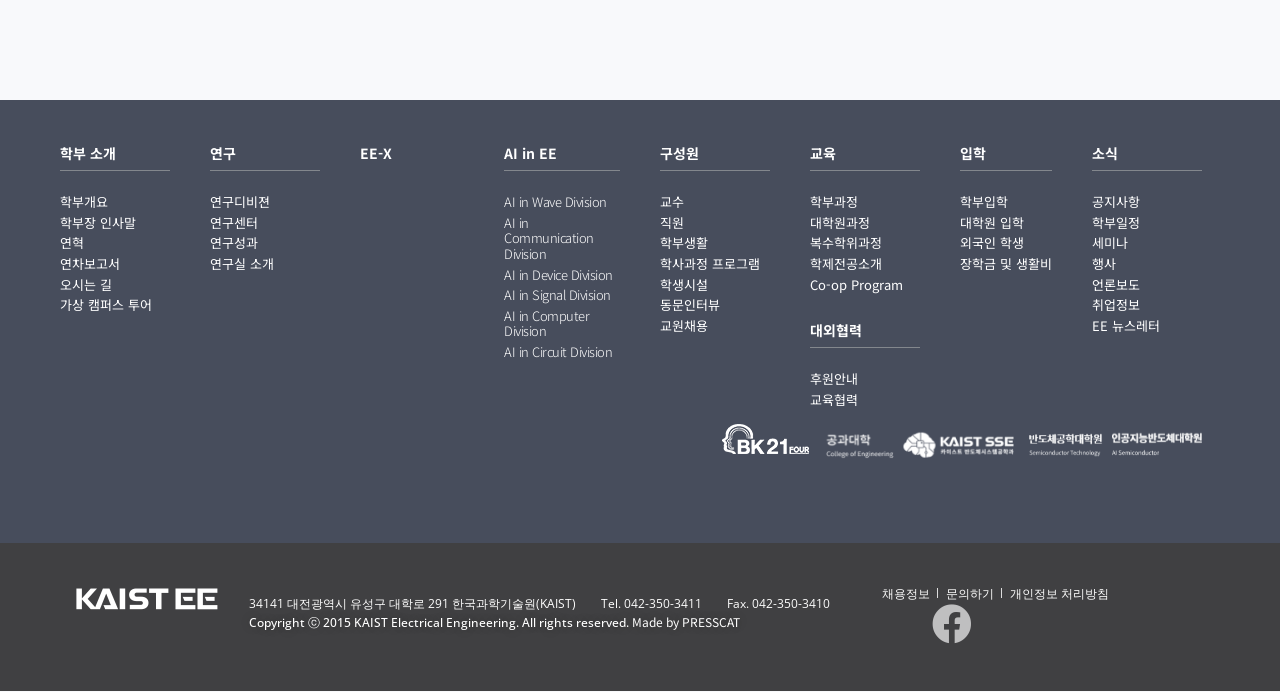Please locate the bounding box coordinates of the element that needs to be clicked to achieve the following instruction: "Play the audio". The coordinates should be four float numbers between 0 and 1, i.e., [left, top, right, bottom].

None